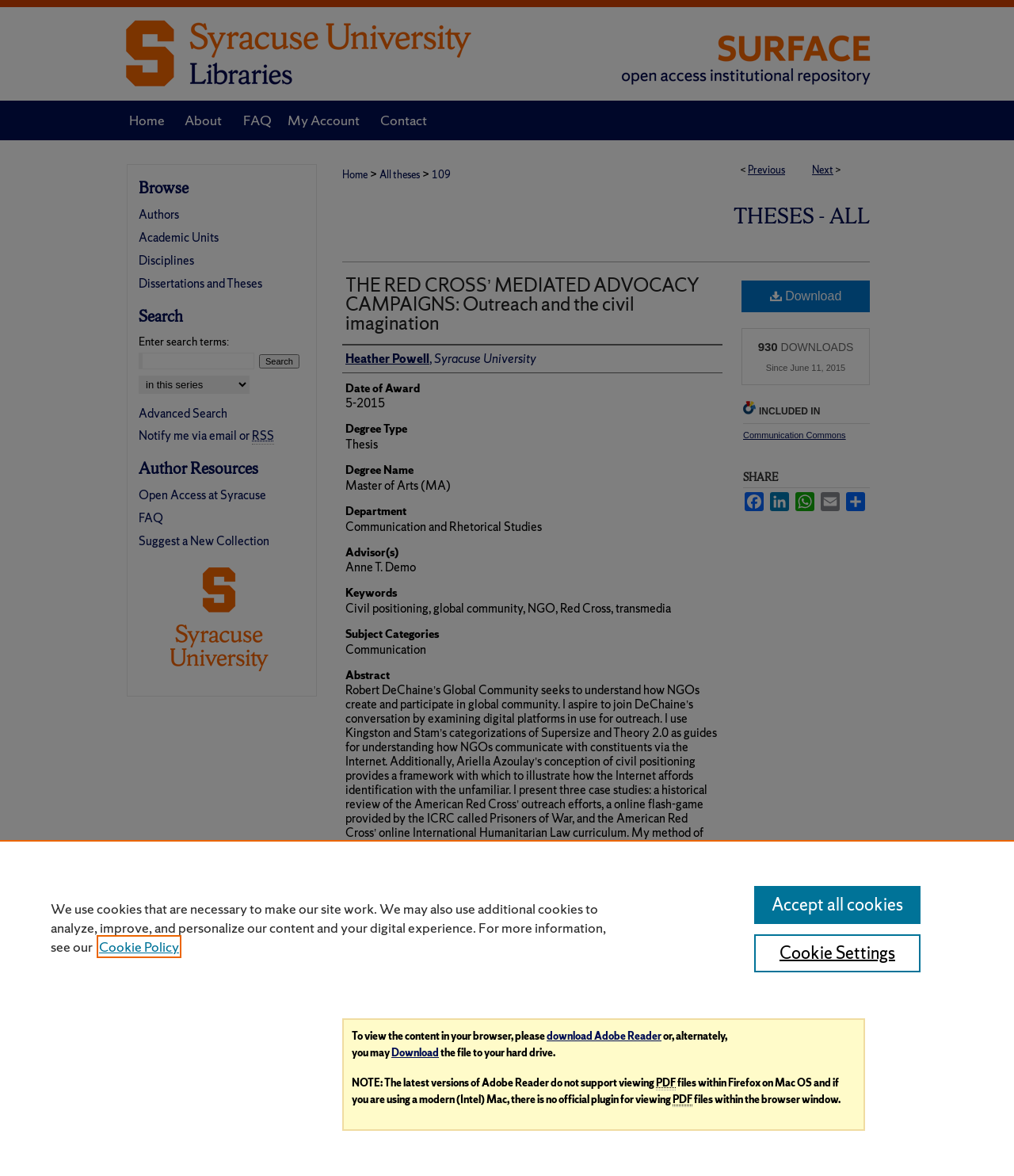What is the title of the thesis?
Could you answer the question with a detailed and thorough explanation?

I found the title of the thesis by looking at the heading element with the text 'THE RED CROSS’ MEDIATED ADVOCACY CAMPAIGNS: Outreach and the civil imagination' which is located at the top of the webpage.